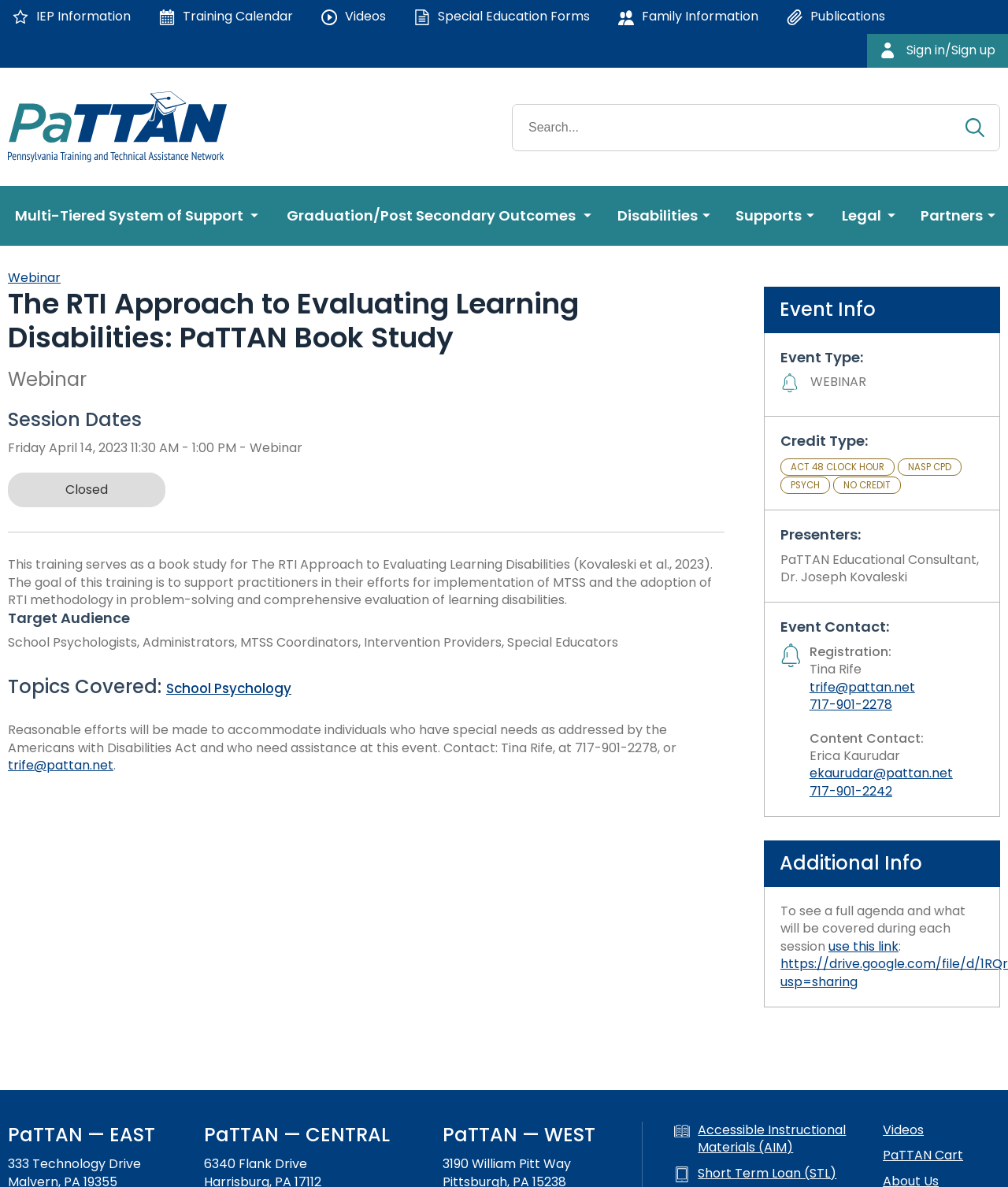Determine the bounding box coordinates of the element's region needed to click to follow the instruction: "Contact Tina Rife". Provide these coordinates as four float numbers between 0 and 1, formatted as [left, top, right, bottom].

[0.803, 0.571, 0.908, 0.586]